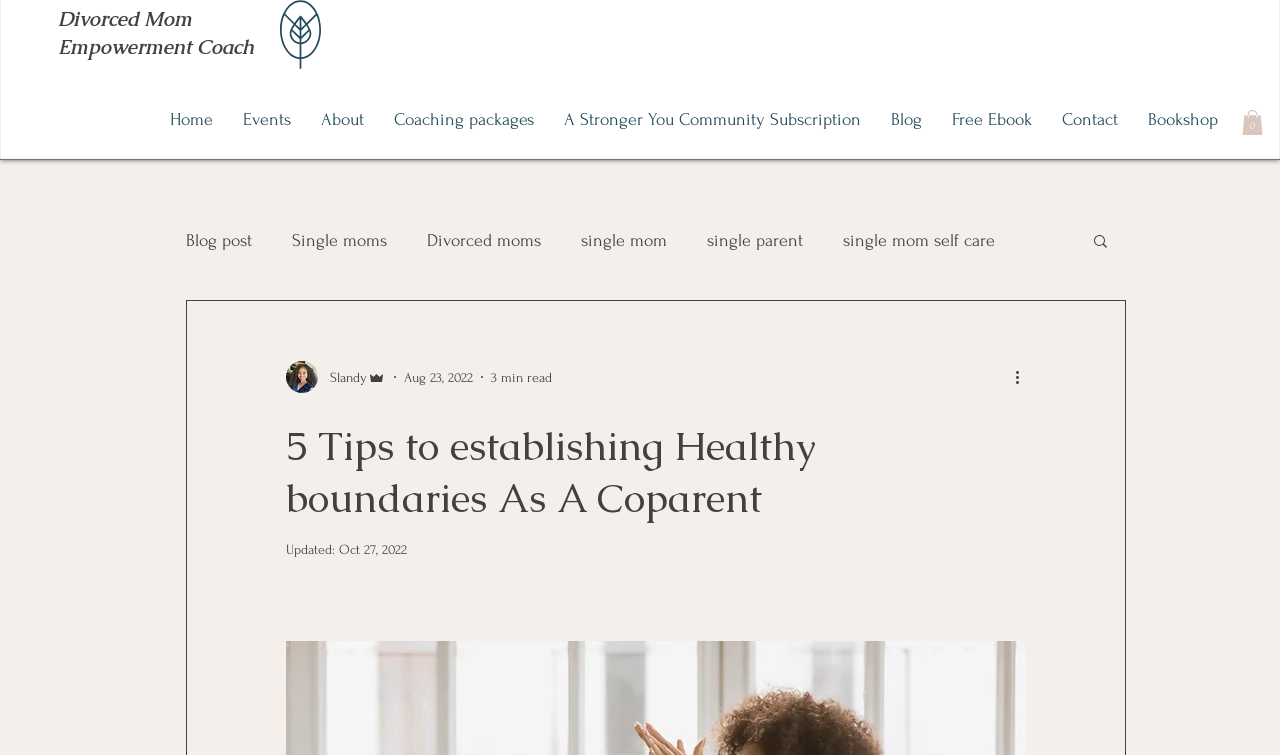Provide the bounding box coordinates of the area you need to click to execute the following instruction: "View the 'Coaching packages' page".

[0.296, 0.126, 0.429, 0.192]